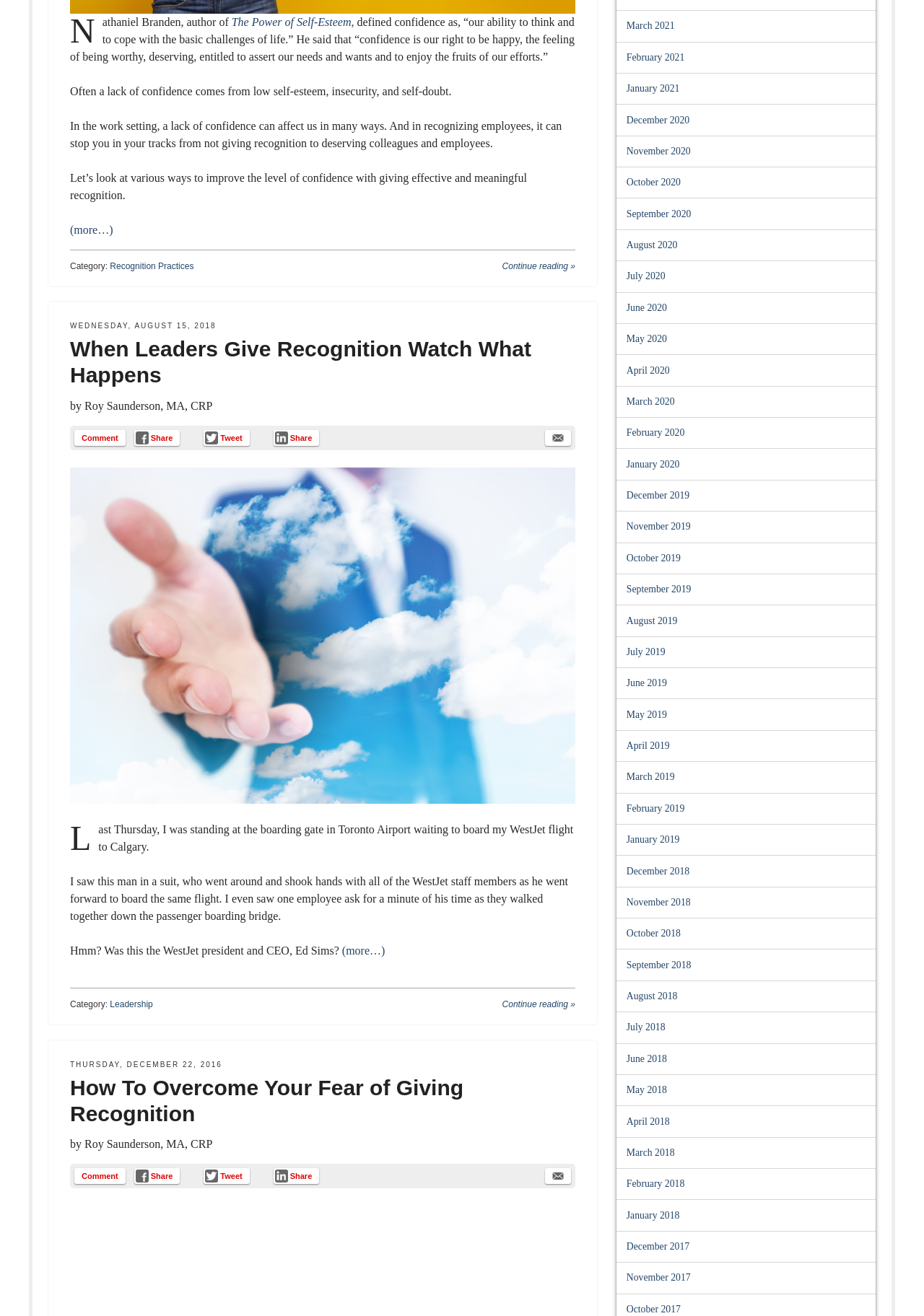Please determine the bounding box coordinates of the clickable area required to carry out the following instruction: "Read the article 'How To Overcome Your Fear of Giving Recognition'". The coordinates must be four float numbers between 0 and 1, represented as [left, top, right, bottom].

[0.076, 0.817, 0.623, 0.856]